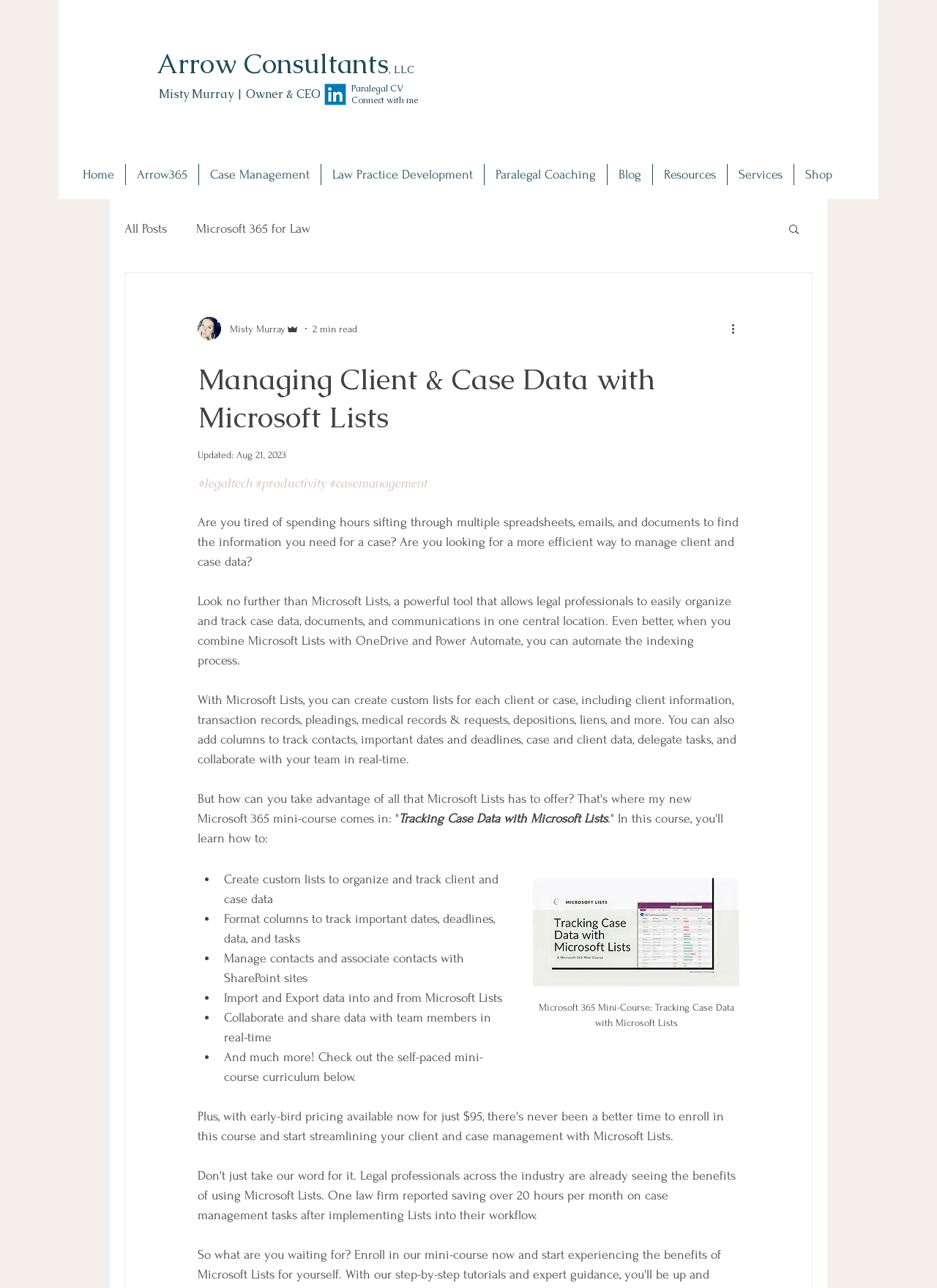Generate a detailed explanation of the webpage's features and information.

This webpage is about managing client and case data with Microsoft Lists, specifically promoting a mini-course on the topic. At the top, there is an image of the Arrow Consultants logo, followed by a heading with the company name and a link to the owner's profile, Misty Murray. Below this, there is a navigation menu with links to various sections of the website, including Home, Case Management, and Resources.

On the left side, there is a profile picture of the writer, Misty Murray, along with her title and a 2-minute read indicator. Above this, there is a heading that reads "Managing Client & Case Data with Microsoft Lists" and a series of hashtags, including #legaltech, #productivity, and #casemanagement.

The main content of the page is a promotional text for the mini-course, which describes the benefits of using Microsoft Lists for legal professionals. The text explains how Microsoft Lists can help streamline legal case management by allowing users to create custom lists, track important dates and deadlines, and collaborate with team members in real-time.

Below this, there is a call-to-action button to enroll in the mini-course, which is titled "Tracking Case Data with Microsoft Lists." The course promises to teach users how to create custom lists, format columns, manage contacts, and import and export data, among other skills.

Throughout the page, there are several images, including the Arrow Consultants logo, the LinkedIn logo, and a picture of the writer. There are also several buttons and links, including a search button, a navigation menu, and links to various sections of the website.